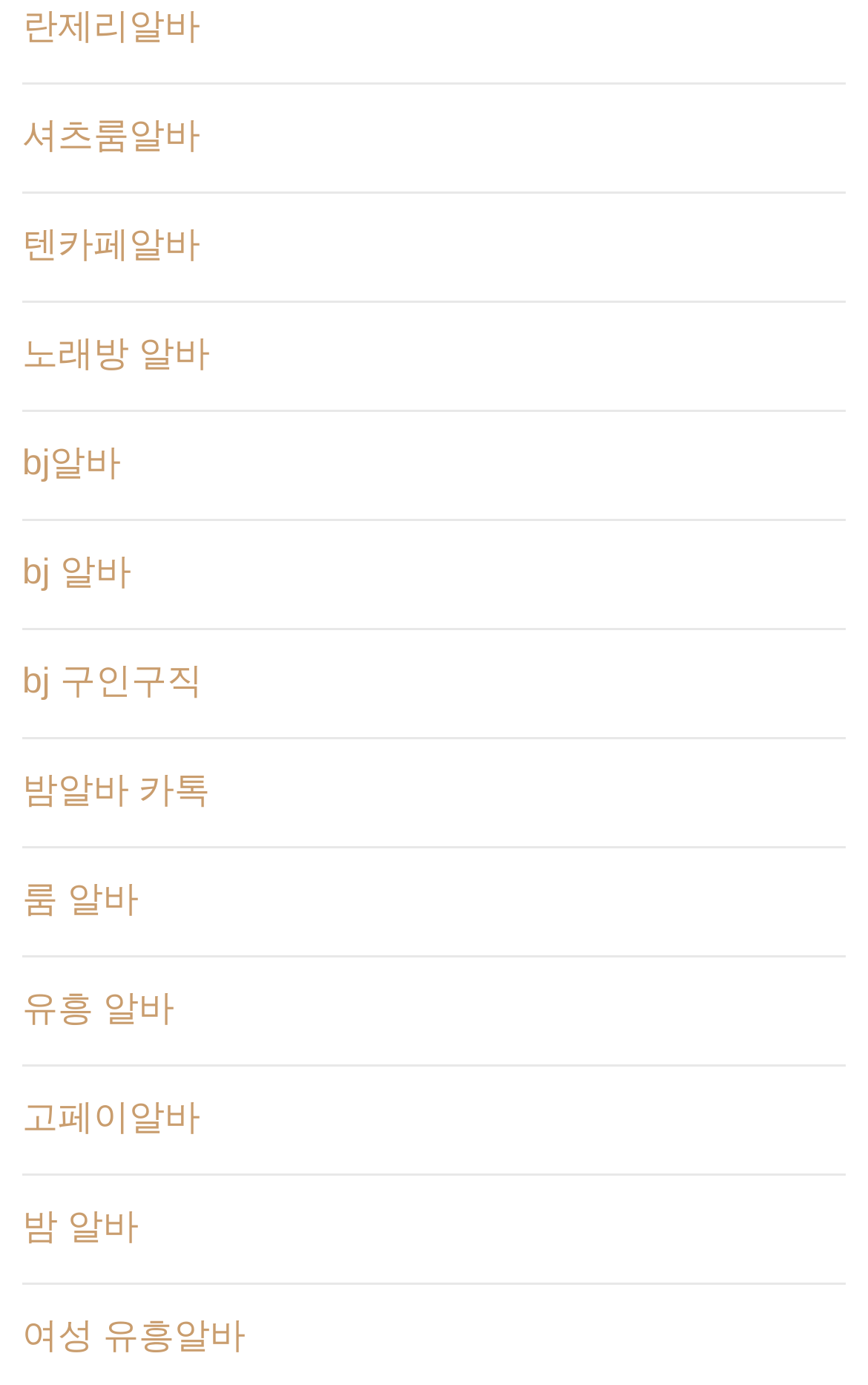Please find the bounding box coordinates of the section that needs to be clicked to achieve this instruction: "Check 노래방 알바 link".

[0.026, 0.243, 0.242, 0.27]